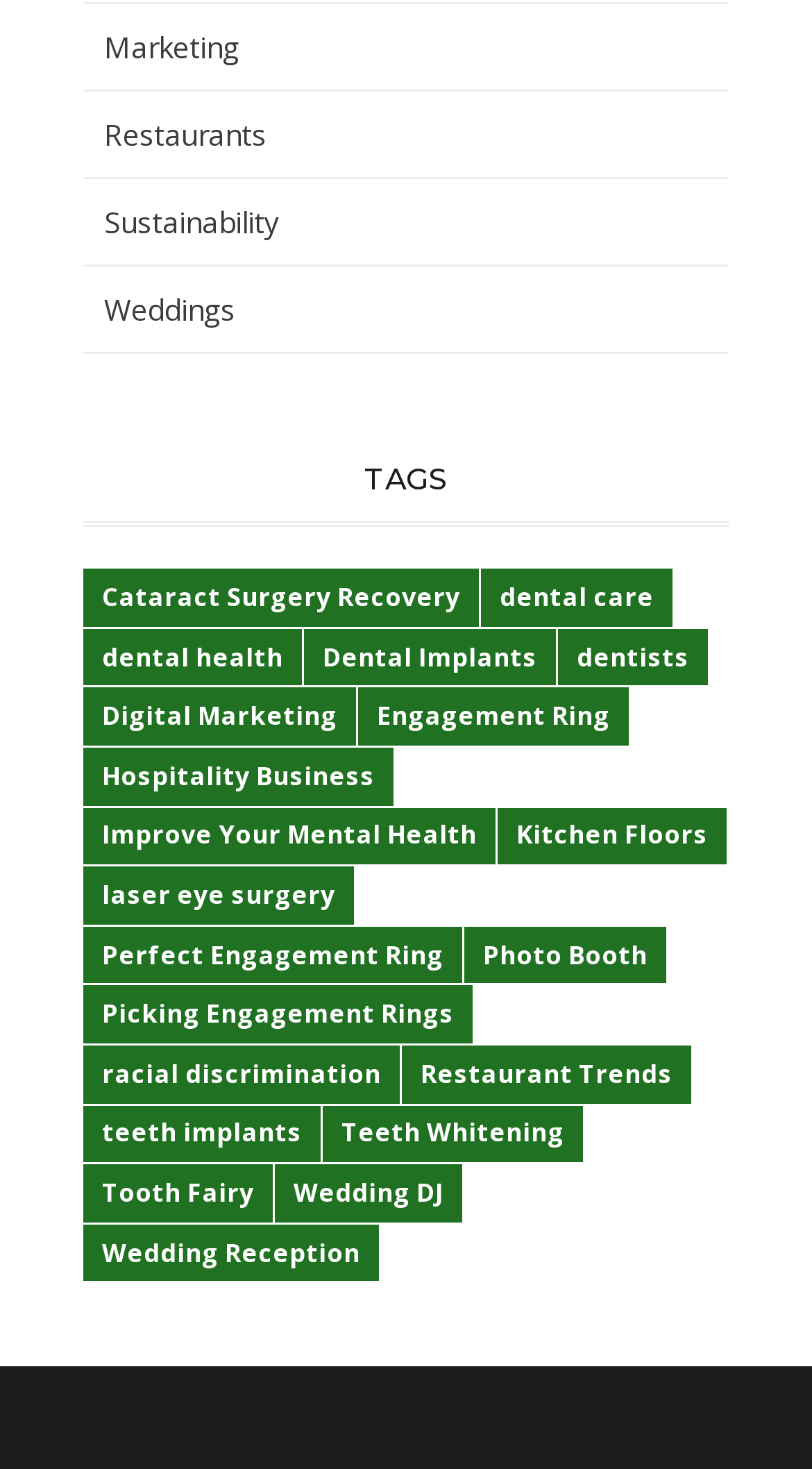Please identify the bounding box coordinates of the clickable area that will fulfill the following instruction: "Plan a Wedding Reception". The coordinates should be in the format of four float numbers between 0 and 1, i.e., [left, top, right, bottom].

[0.103, 0.833, 0.467, 0.872]